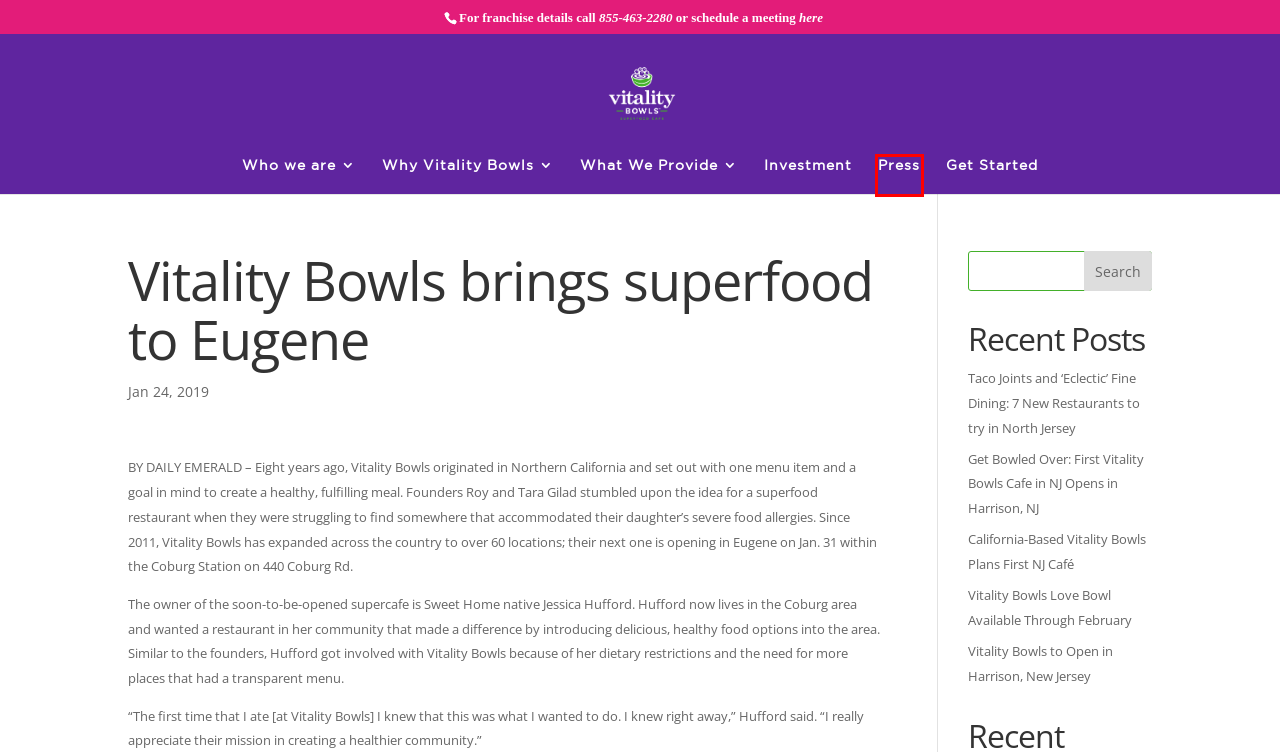Given a screenshot of a webpage with a red rectangle bounding box around a UI element, select the best matching webpage description for the new webpage that appears after clicking the highlighted element. The candidate descriptions are:
A. PRESS | Vitality Bowls
B. INVESTMENT | Vitality Bowls
C. California-Based Vitality Bowls Plans First NJ Café | Vitality Bowls
D. Taco Joints and ‘Eclectic’ Fine Dining: 7 New Restaurants to try in North Jersey | Vitality Bowls
E. Start your own | Vitality Bowls
F. Vitality Bowls Love Bowl Available Through February | Vitality Bowls
G. WHY OPEN A VITALITY BOWLS? | Vitality Bowls
H. Vitality Bowls to Open in Harrison, New Jersey | Vitality Bowls

A